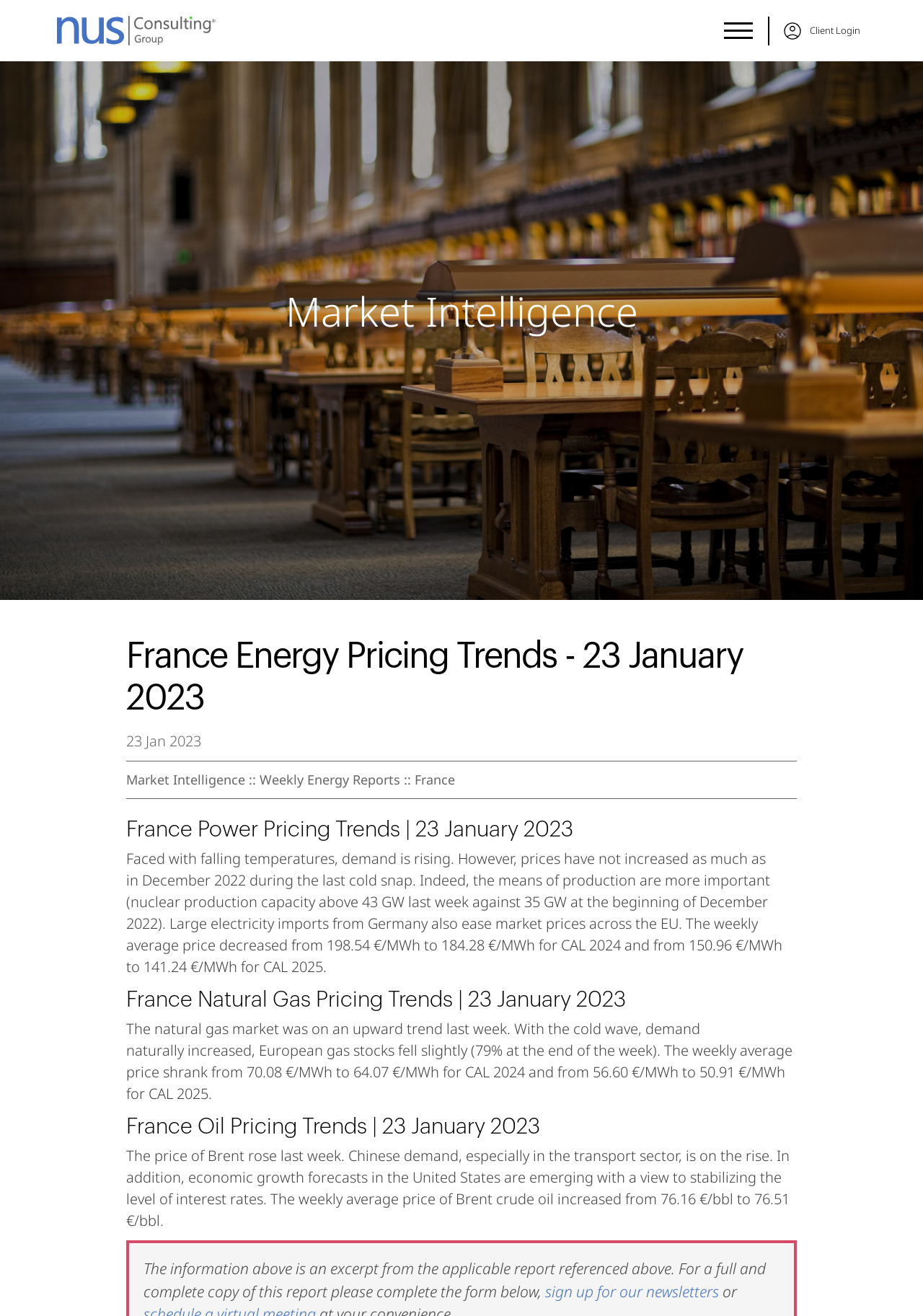Determine the bounding box coordinates for the area you should click to complete the following instruction: "Click on the 'Menu' button".

[0.784, 0.016, 0.816, 0.03]